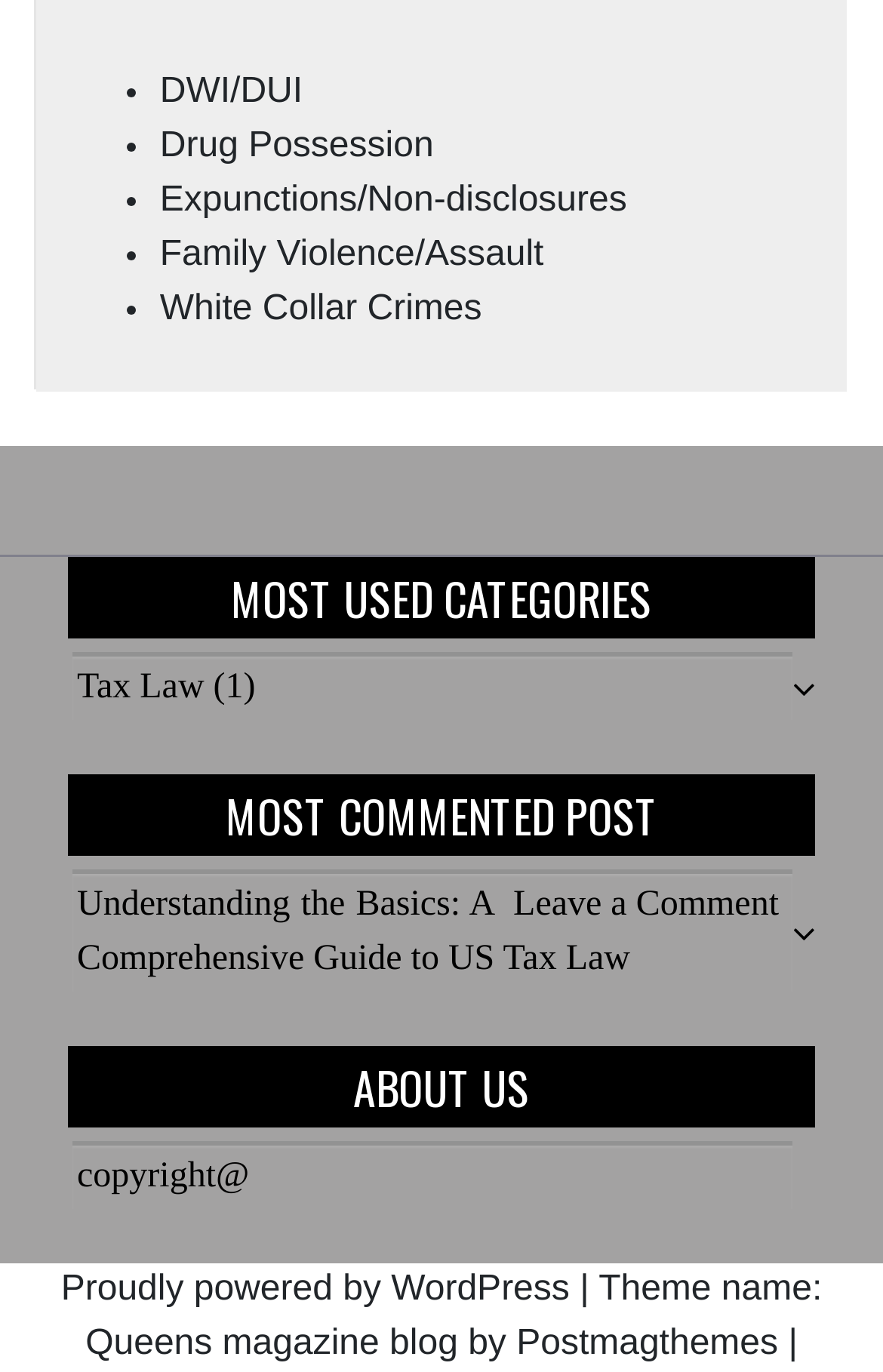Based on what you see in the screenshot, provide a thorough answer to this question: What is the copyright information of this website?

The StaticText 'copyright@' is listed under the heading 'ABOUT US', which suggests that it is the copyright information of this website.